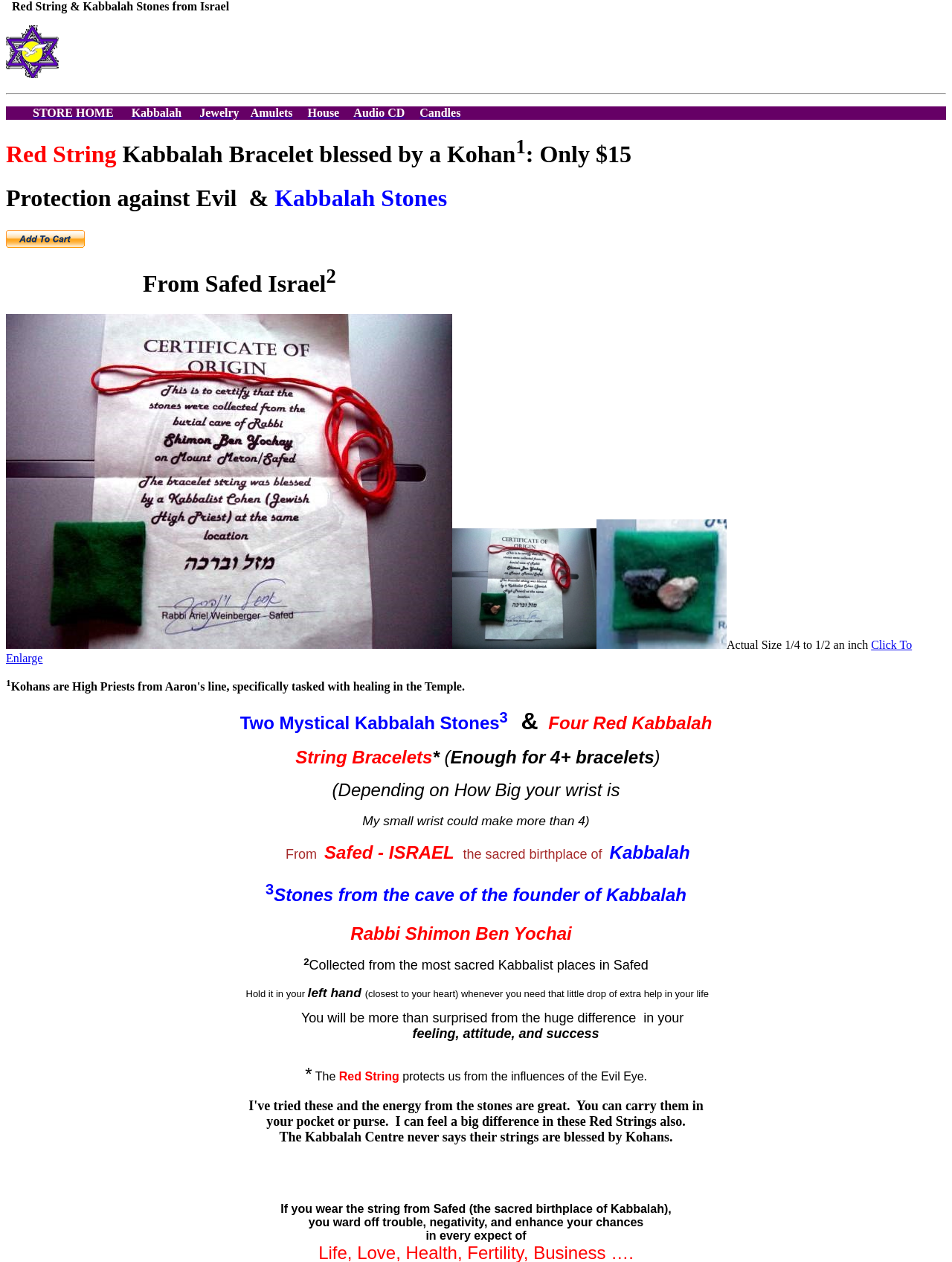Determine the bounding box coordinates of the UI element described below. Use the format (top-left x, top-left y, bottom-right x, bottom-right y) with floating point numbers between 0 and 1: Kabbalah

[0.138, 0.084, 0.191, 0.094]